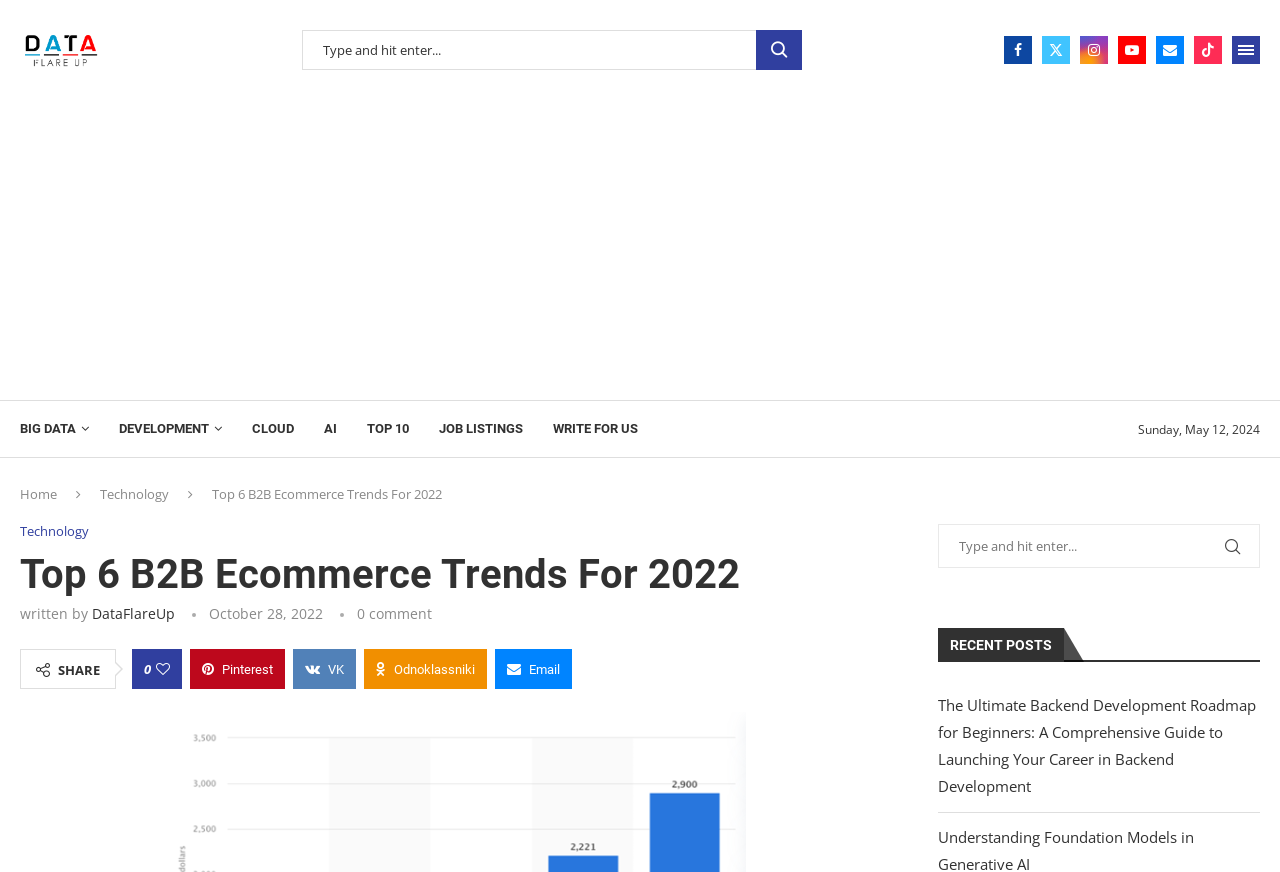What is the date of the article?
Using the image, answer in one word or phrase.

October 28, 2022